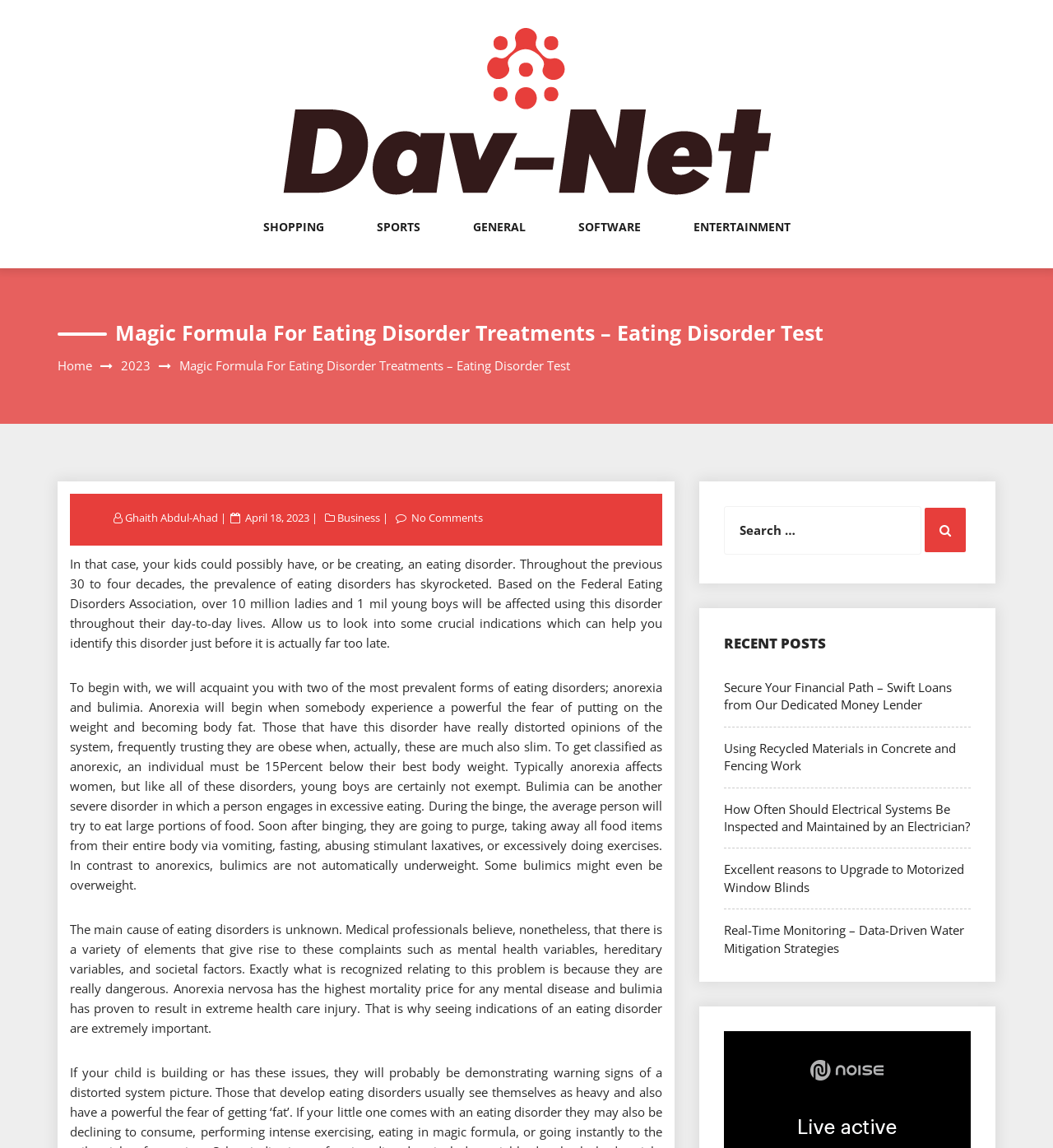Please find the bounding box coordinates for the clickable element needed to perform this instruction: "Learn about secure financial paths".

[0.688, 0.591, 0.904, 0.621]